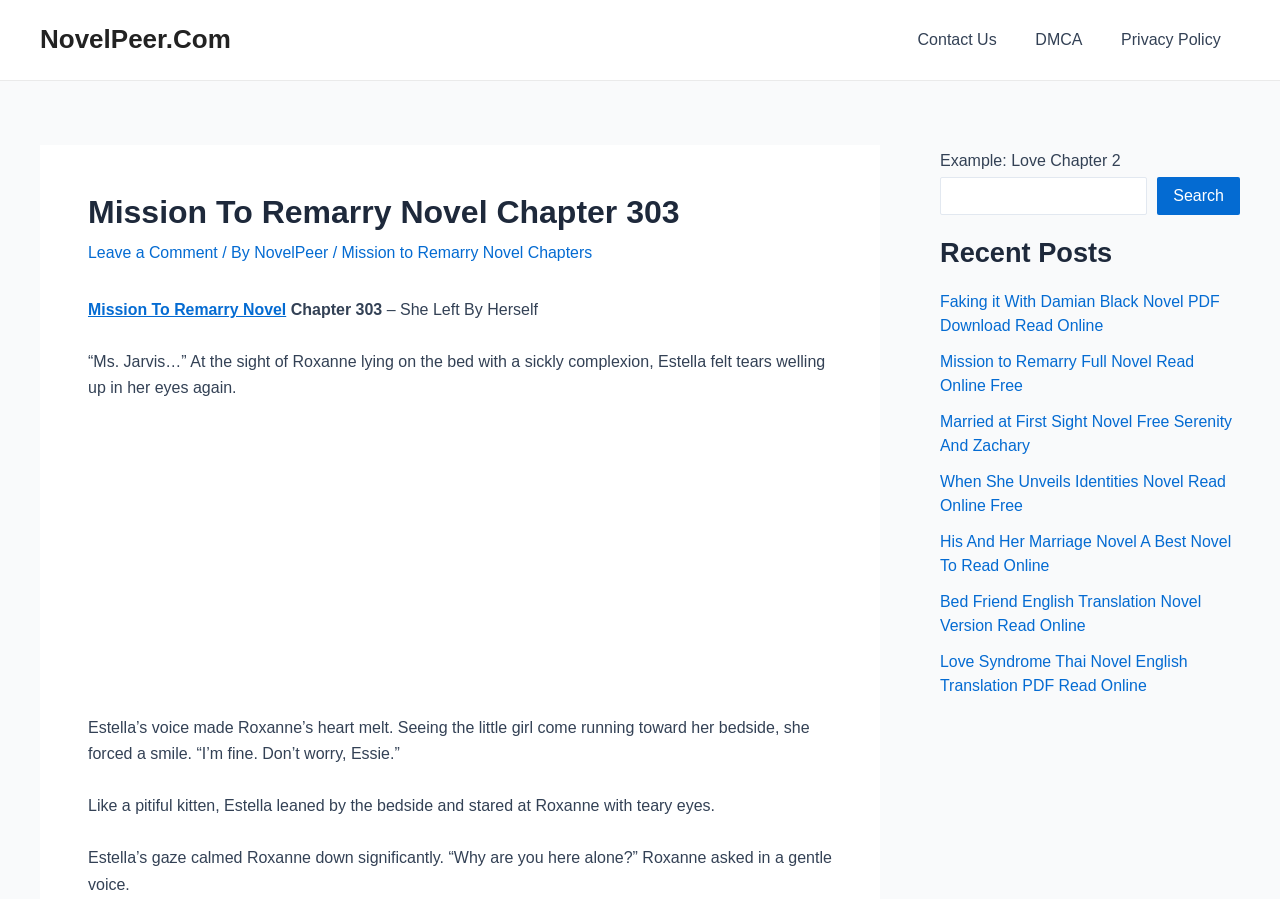Using the webpage screenshot and the element description Mission To Remarry Novel, determine the bounding box coordinates. Specify the coordinates in the format (top-left x, top-left y, bottom-right x, bottom-right y) with values ranging from 0 to 1.

[0.069, 0.334, 0.225, 0.353]